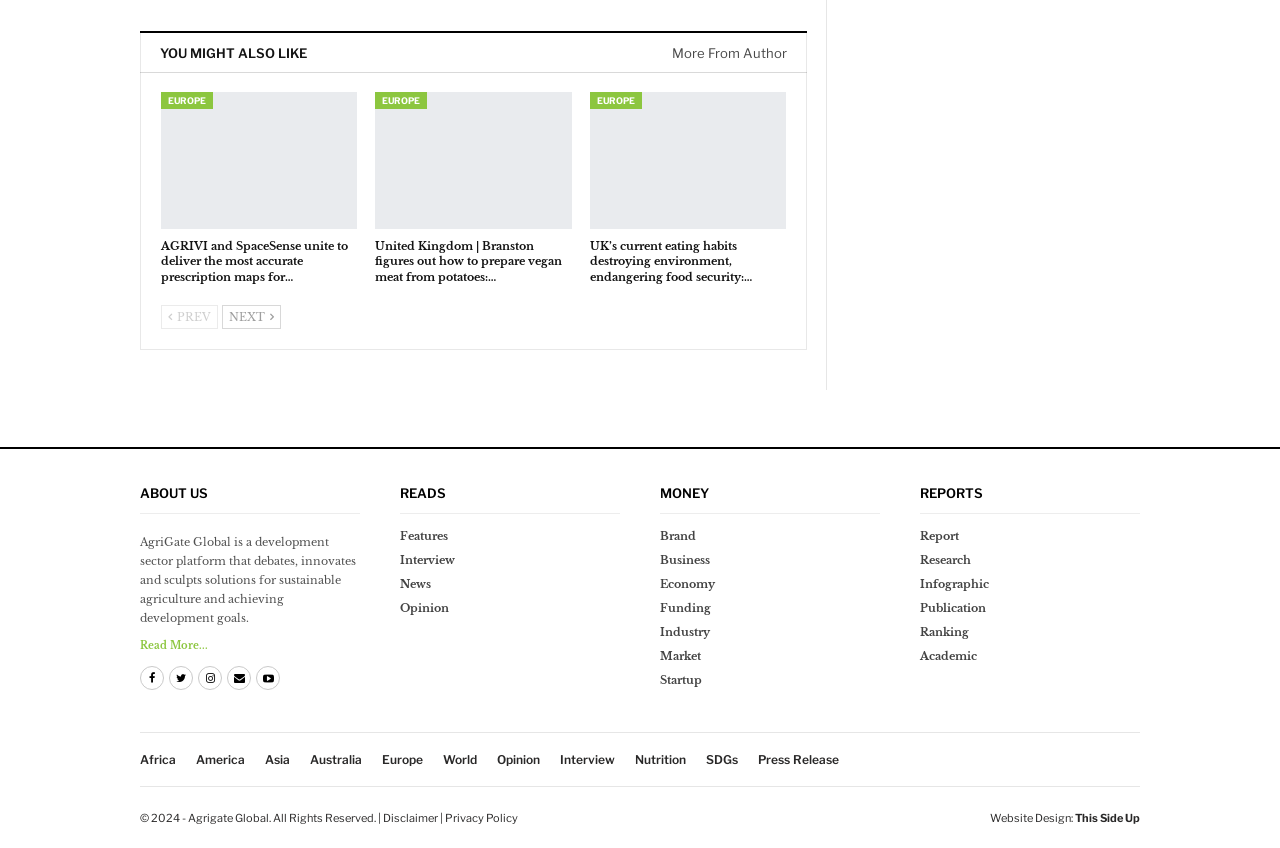Provide the bounding box coordinates of the HTML element described as: "Startup". The bounding box coordinates should be four float numbers between 0 and 1, i.e., [left, top, right, bottom].

[0.516, 0.788, 0.688, 0.816]